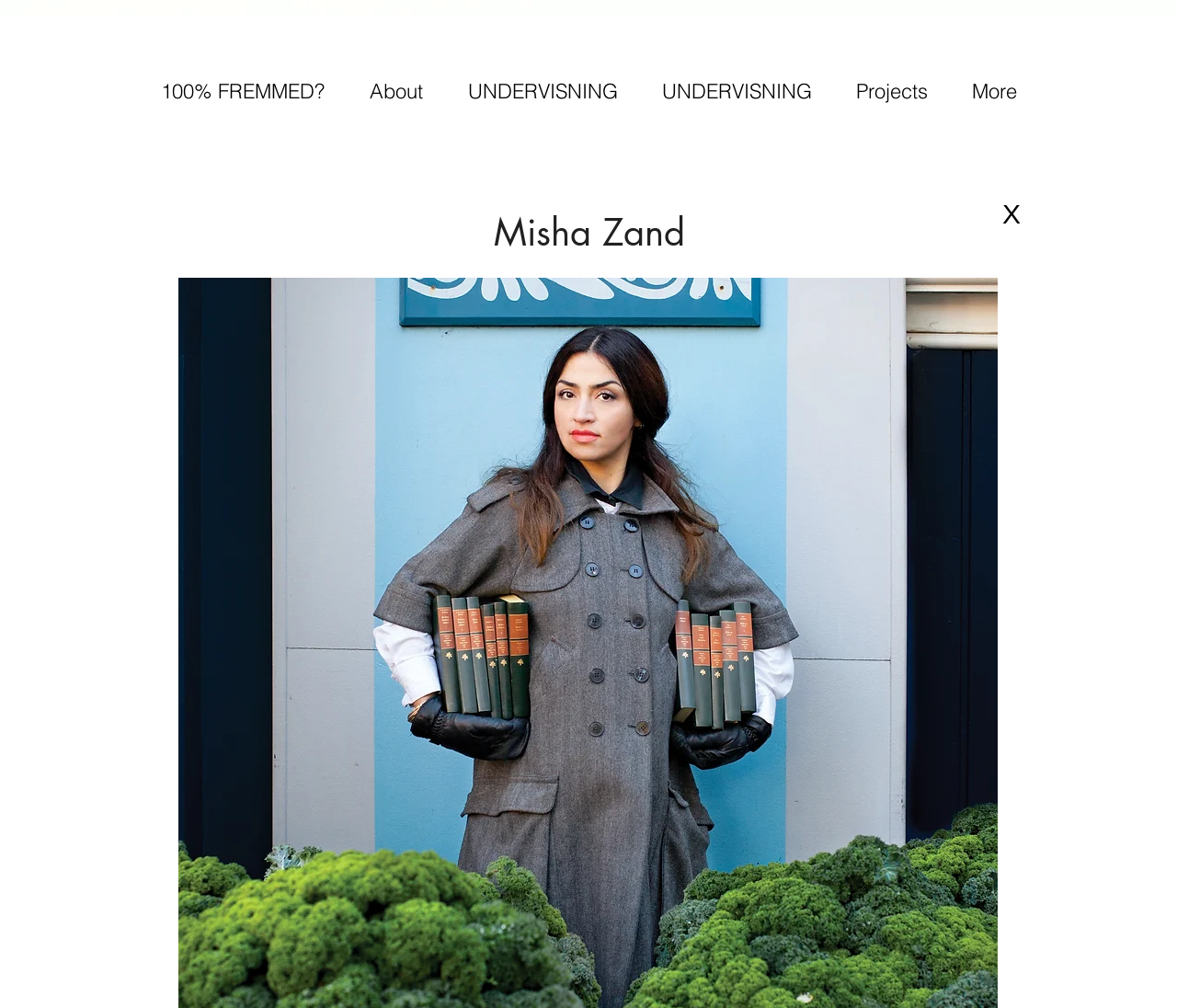Give a detailed account of the webpage, highlighting key information.

The webpage is about Misha Zand, with a prominent heading displaying the name at the top center of the page. To the right of the heading is a link labeled "X". 

Below the heading, there is a navigation menu labeled "Site" that spans across the top of the page. The menu consists of several links, including "100% FREMMED?", "About", "UNDERVISNING" (which appears twice), "Projects", and "More", arranged from left to right.